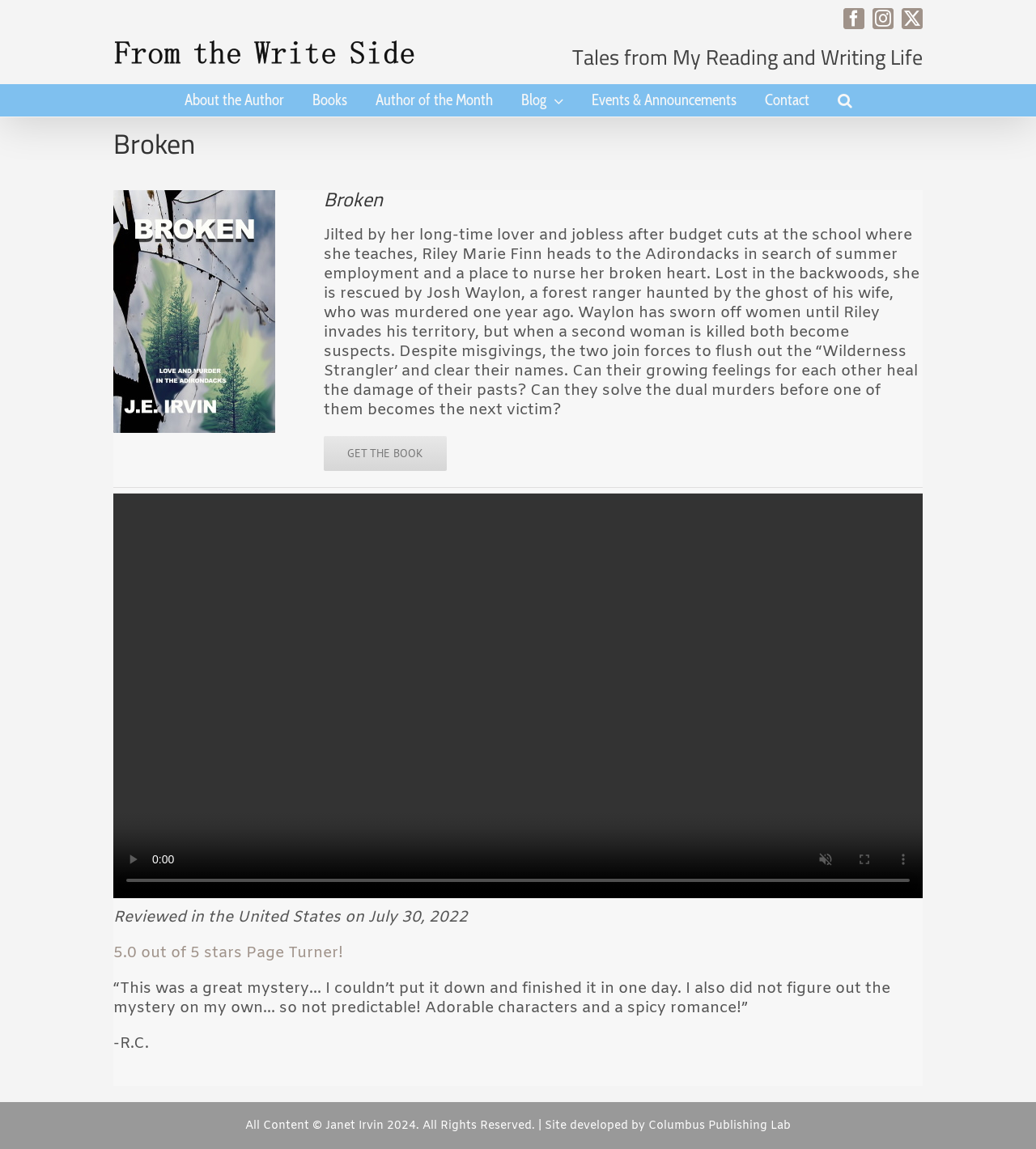What is the name of the forest ranger?
Answer the question with a detailed explanation, including all necessary information.

The name of the forest ranger can be found in the book description, where it is stated that Riley Marie Finn is rescued by Josh Waylon, a forest ranger haunted by the ghost of his wife.